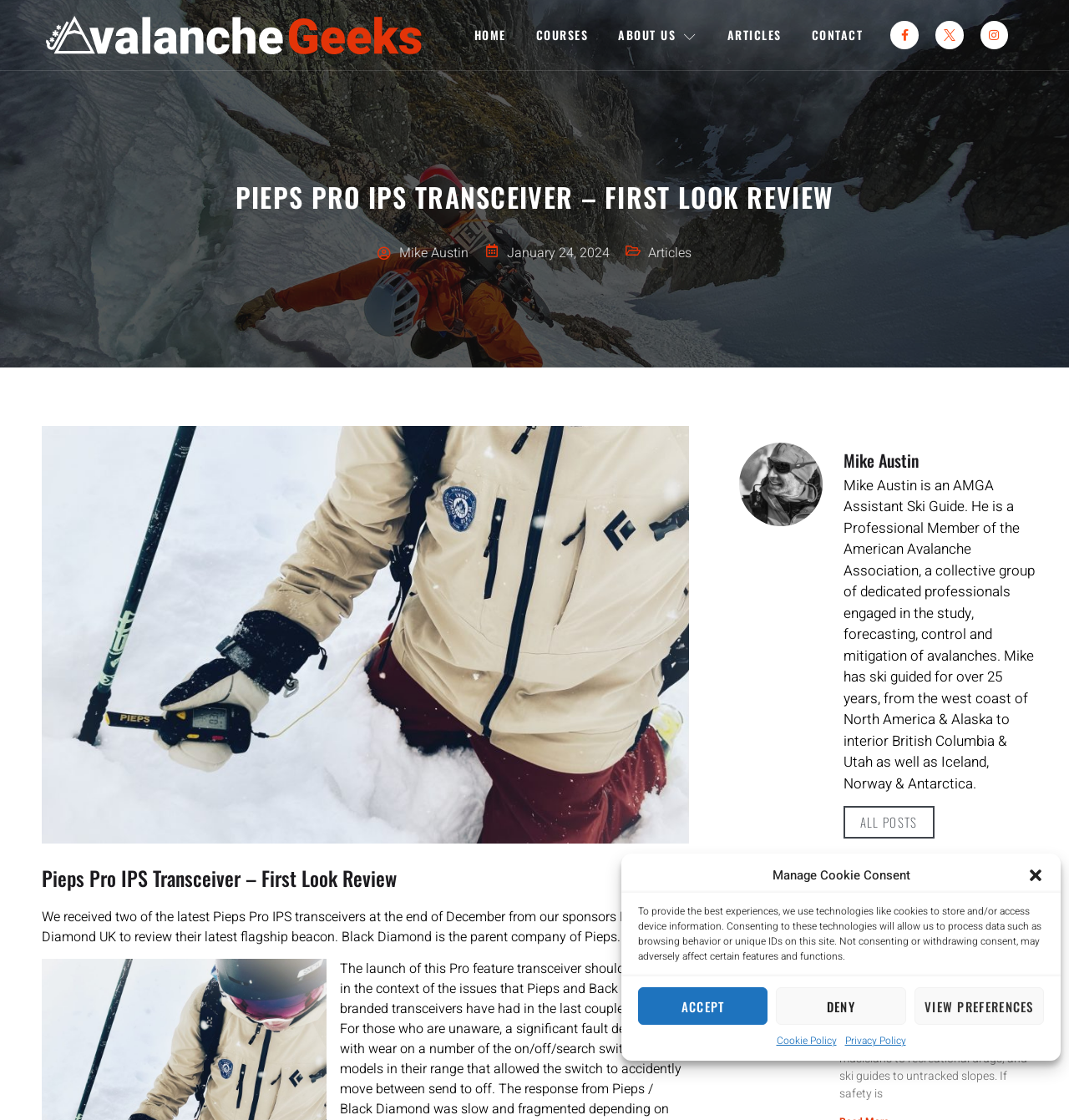What is the title of the latest post?
Based on the visual content, answer with a single word or a brief phrase.

Guide Mortality in Fat Tailed Domains